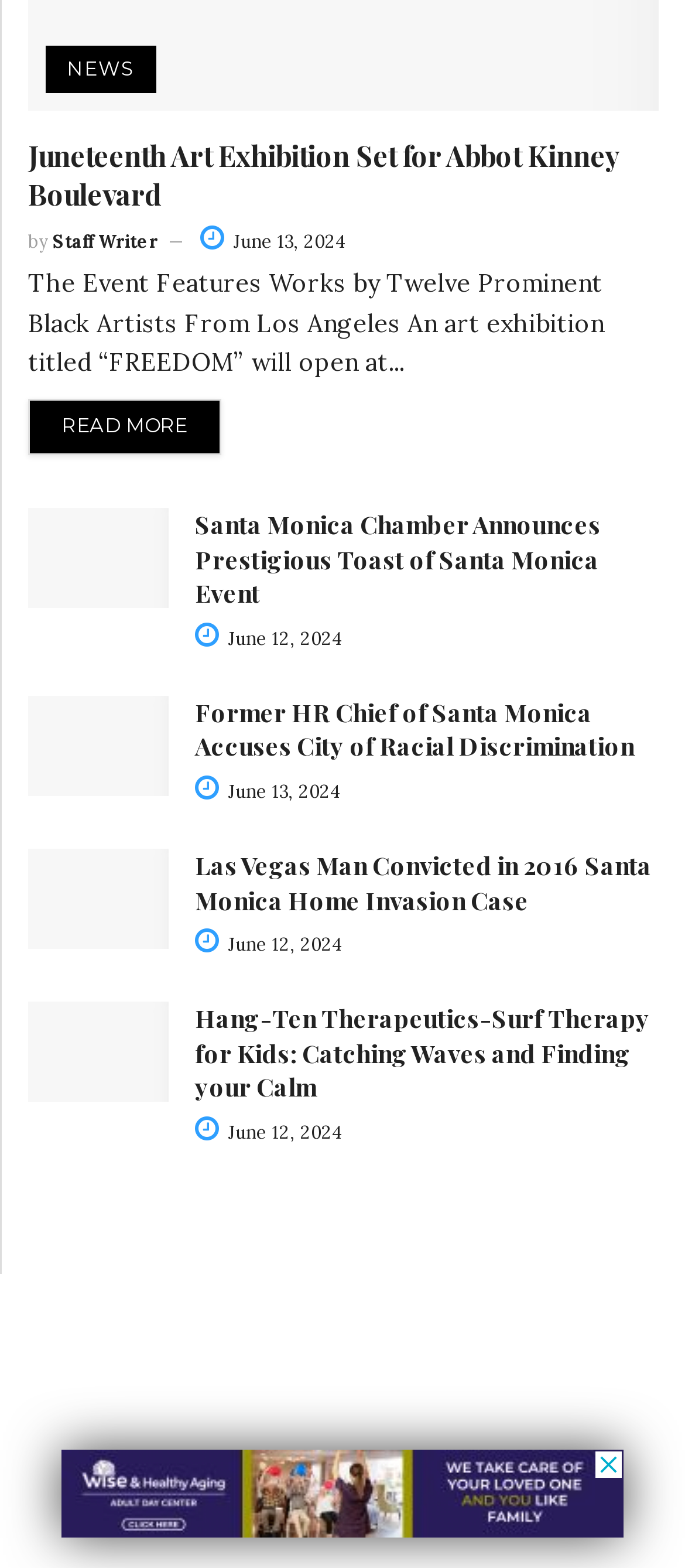From the webpage screenshot, predict the bounding box of the UI element that matches this description: "June 12, 2024".

[0.285, 0.4, 0.5, 0.414]